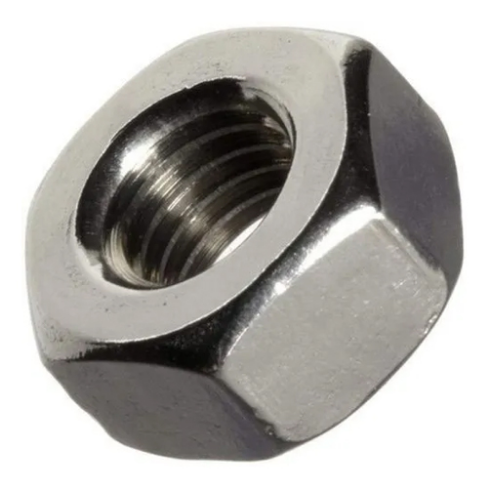Generate an in-depth description of the image.

The image depicts a polished stainless steel 'Super Duplex Nut,' characterized by its hexagonal shape and internal threading, which is essential for secure fastening applications. This product is part of Kanakratna Steelage Pvt. Ltd.'s offerings, highlighting their focus on high-quality steel products. The nut is shown in a detailed close-up, emphasizing its smooth surface and precise engineering—indicative of durability and strength. Typically used in various industrial contexts, the Super Duplex Nut is known for its resistance to corrosion and ability to withstand high pressures, making it a vital component in machinery and construction.